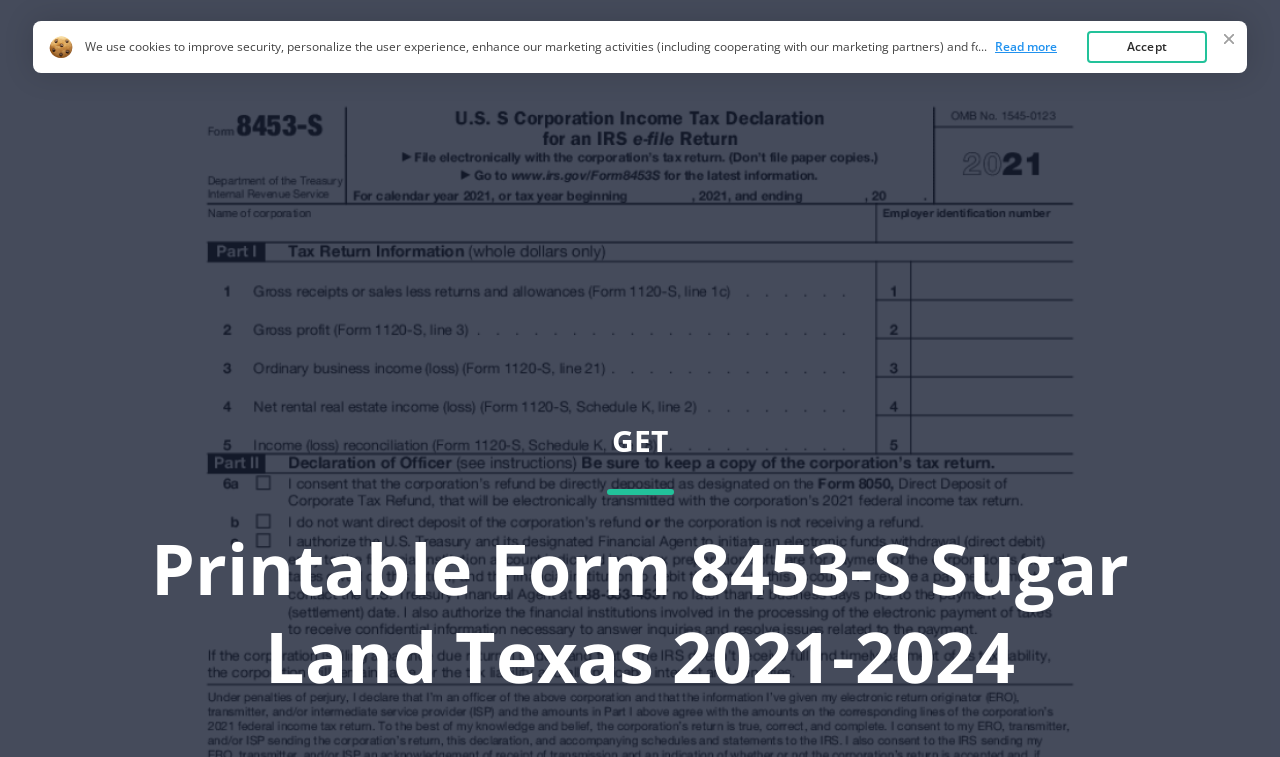Respond to the following question using a concise word or phrase: 
What is the name of the form?

Form 8453-S